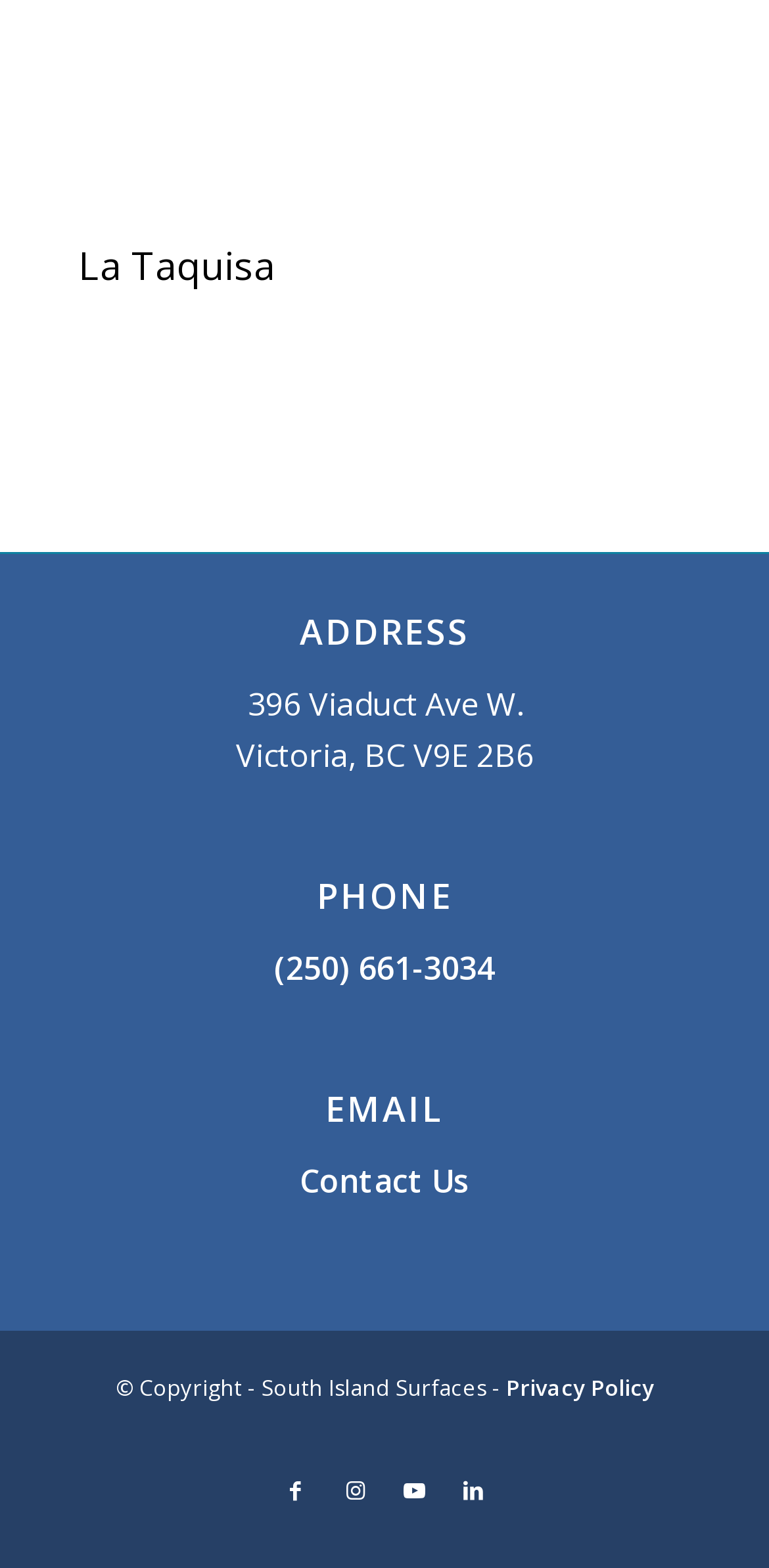Please find the bounding box for the following UI element description. Provide the coordinates in (top-left x, top-left y, bottom-right x, bottom-right y) format, with values between 0 and 1: (250) 661-3034

[0.356, 0.604, 0.644, 0.631]